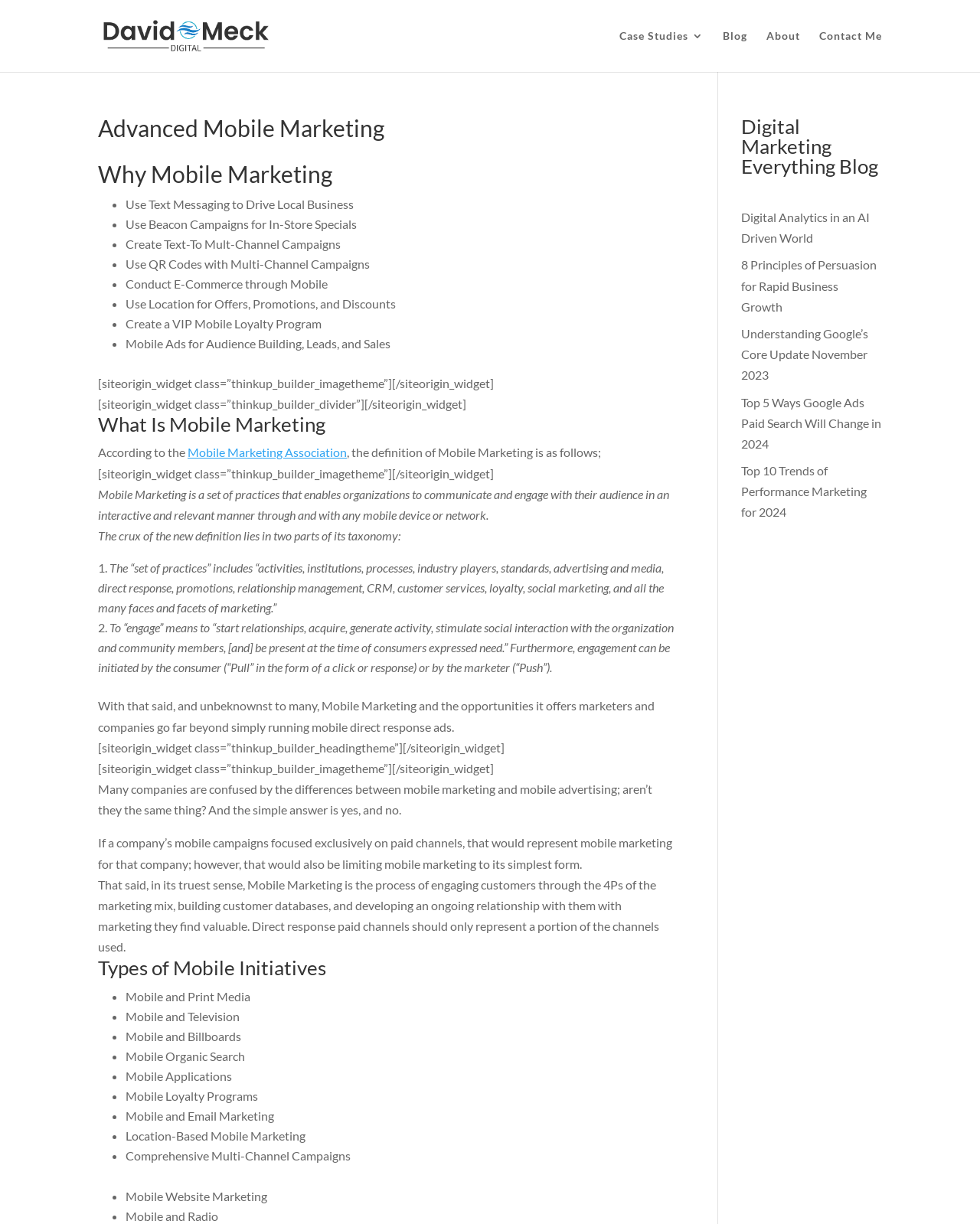Generate a thorough description of the webpage.

The webpage is about advanced mobile marketing, with a focus on its definition, types, and applications. At the top, there is a navigation menu with links to "Case Studies 3", "Blog", "About", and "Contact Me". Below the navigation menu, there is a heading "Advanced Mobile Marketing" followed by a subheading "Why Mobile Marketing" with a list of bullet points describing the benefits of mobile marketing, such as using text messaging to drive local business, creating text-to multichannel campaigns, and conducting e-commerce through mobile.

To the right of the navigation menu, there is a section with a heading "Digital Marketing Everything Blog" that lists several blog posts related to digital marketing, including "Digital Analytics in an AI Driven World", "8 Principles of Persuasion for Rapid Business Growth", and "Understanding Google’s Core Update November 2023".

Further down the page, there is a section that explains what mobile marketing is, according to the Mobile Marketing Association, and its definition is provided. The section also discusses the two parts of the taxonomy of mobile marketing, including the "set of practices" and the concept of "engagement".

Below this section, there is a heading "Types of Mobile Initiatives" with a list of bullet points describing different types of mobile initiatives, such as mobile and print media, mobile and television, mobile and billboards, mobile organic search, mobile applications, and location-based mobile marketing.

Throughout the page, there are several images and widgets, including a divider and an image theme widget. The overall layout is organized and easy to follow, with clear headings and concise text.